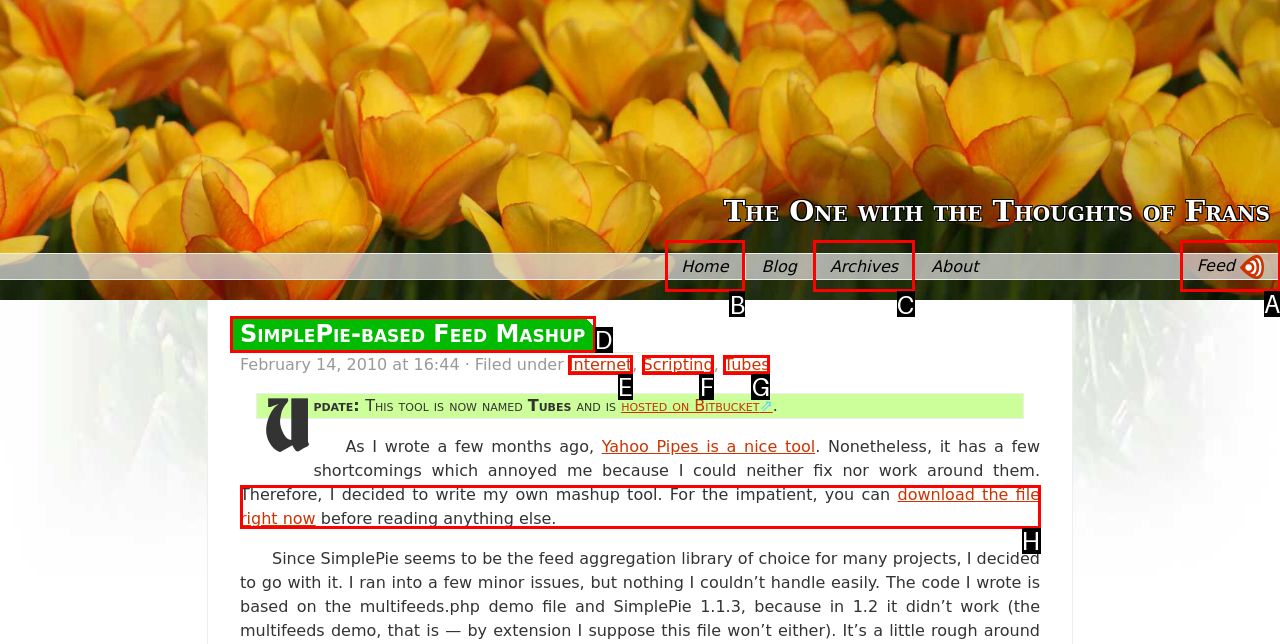Determine which HTML element corresponds to the description: Internet. Provide the letter of the correct option.

E